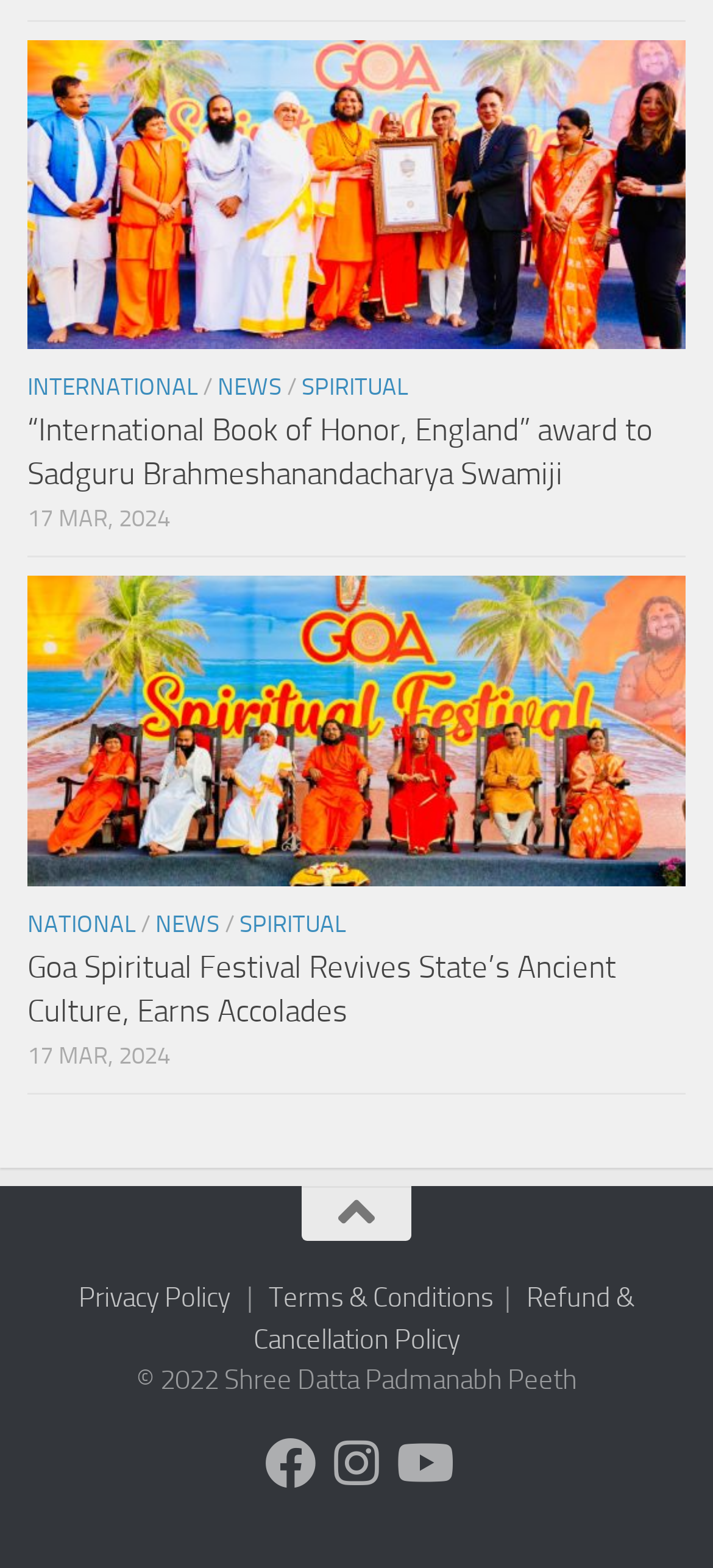Determine the bounding box coordinates of the section to be clicked to follow the instruction: "Read news about Goa Spiritual Festival". The coordinates should be given as four float numbers between 0 and 1, formatted as [left, top, right, bottom].

[0.038, 0.605, 0.864, 0.656]